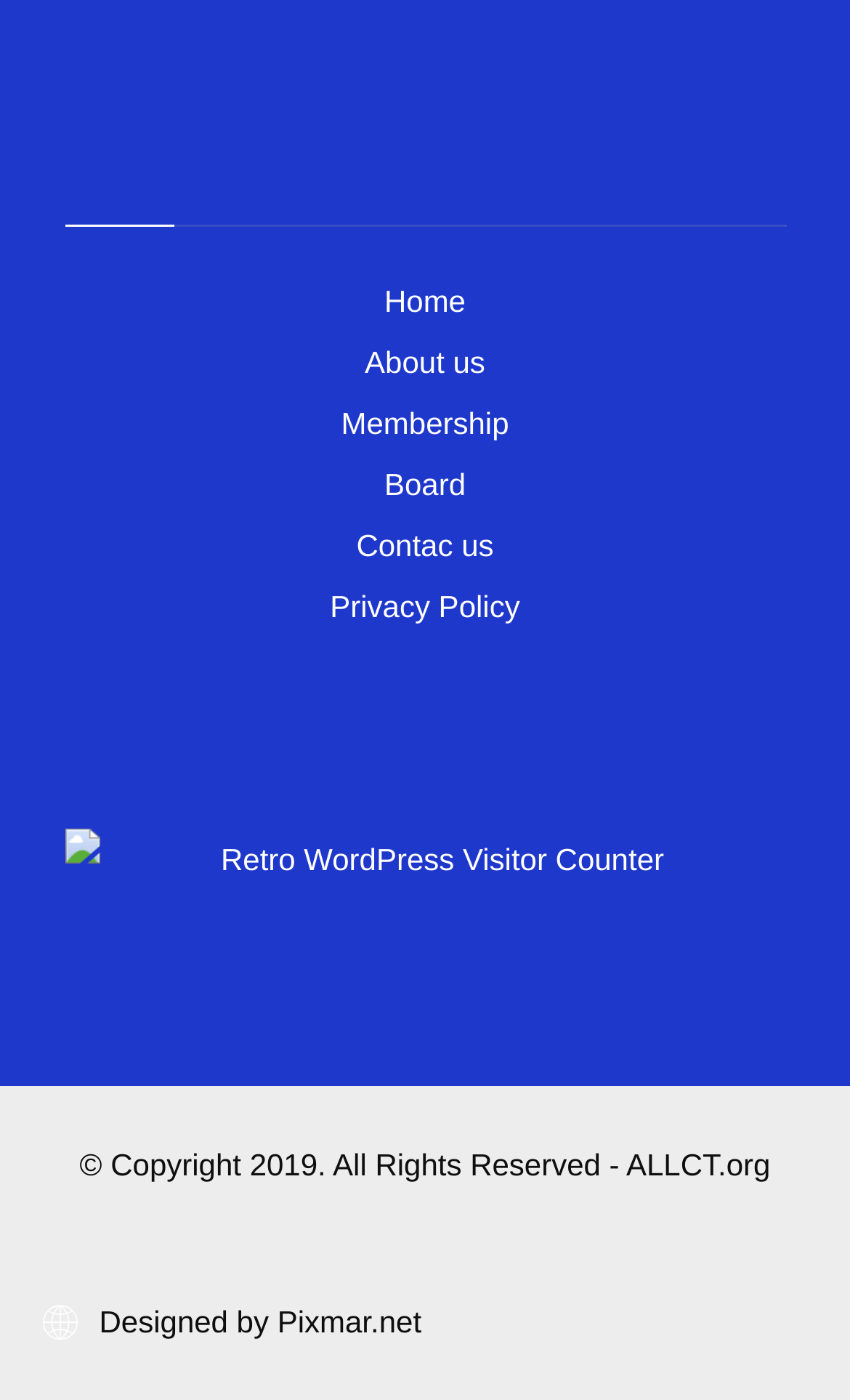From the element description Membership, predict the bounding box coordinates of the UI element. The coordinates must be specified in the format (top-left x, top-left y, bottom-right x, bottom-right y) and should be within the 0 to 1 range.

[0.401, 0.29, 0.599, 0.315]